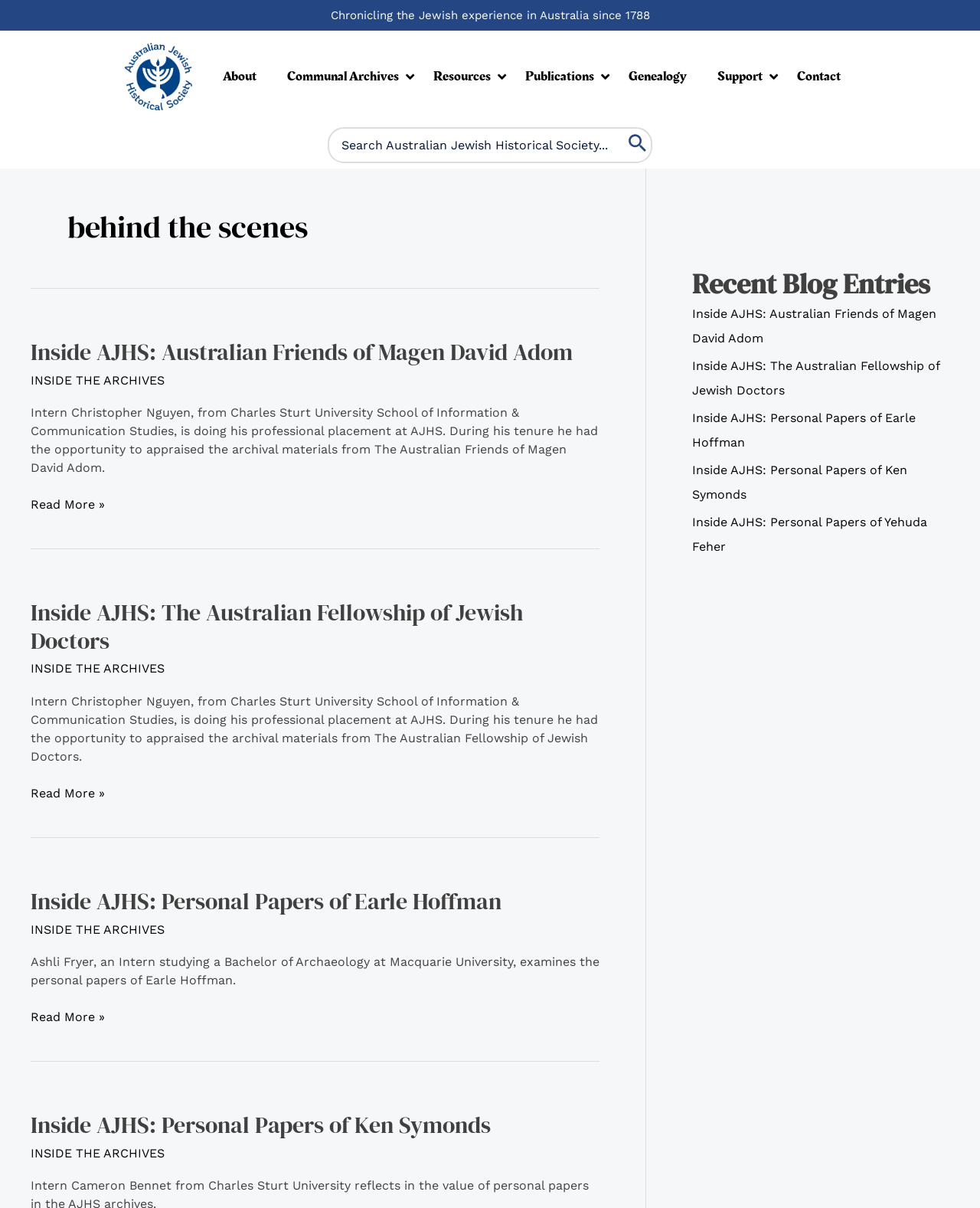Can you specify the bounding box coordinates for the region that should be clicked to fulfill this instruction: "Read more about Inside AJHS: Australian Friends of Magen David Adom".

[0.031, 0.41, 0.107, 0.425]